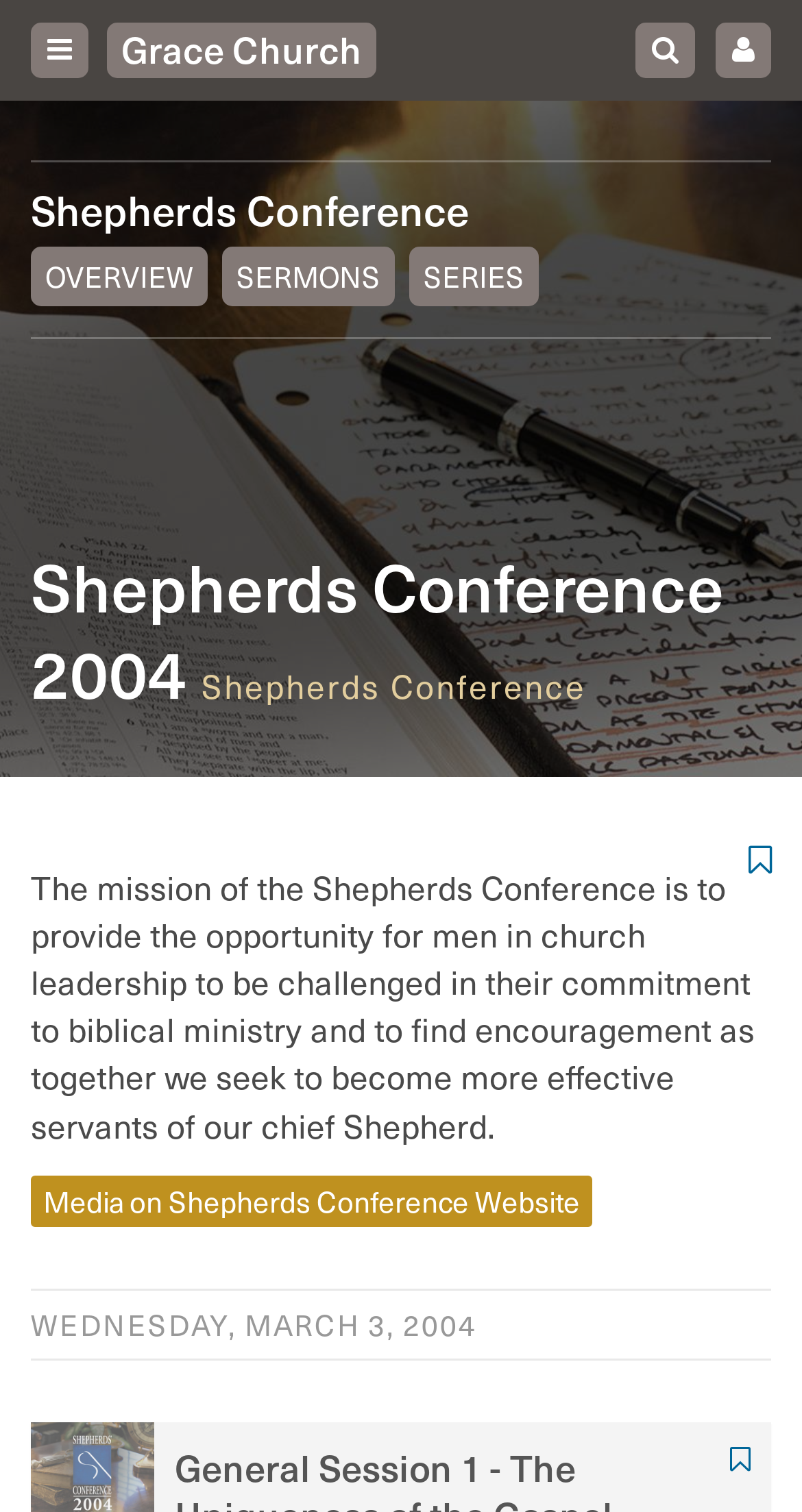How many links are there in the main section?
Using the picture, provide a one-word or short phrase answer.

5